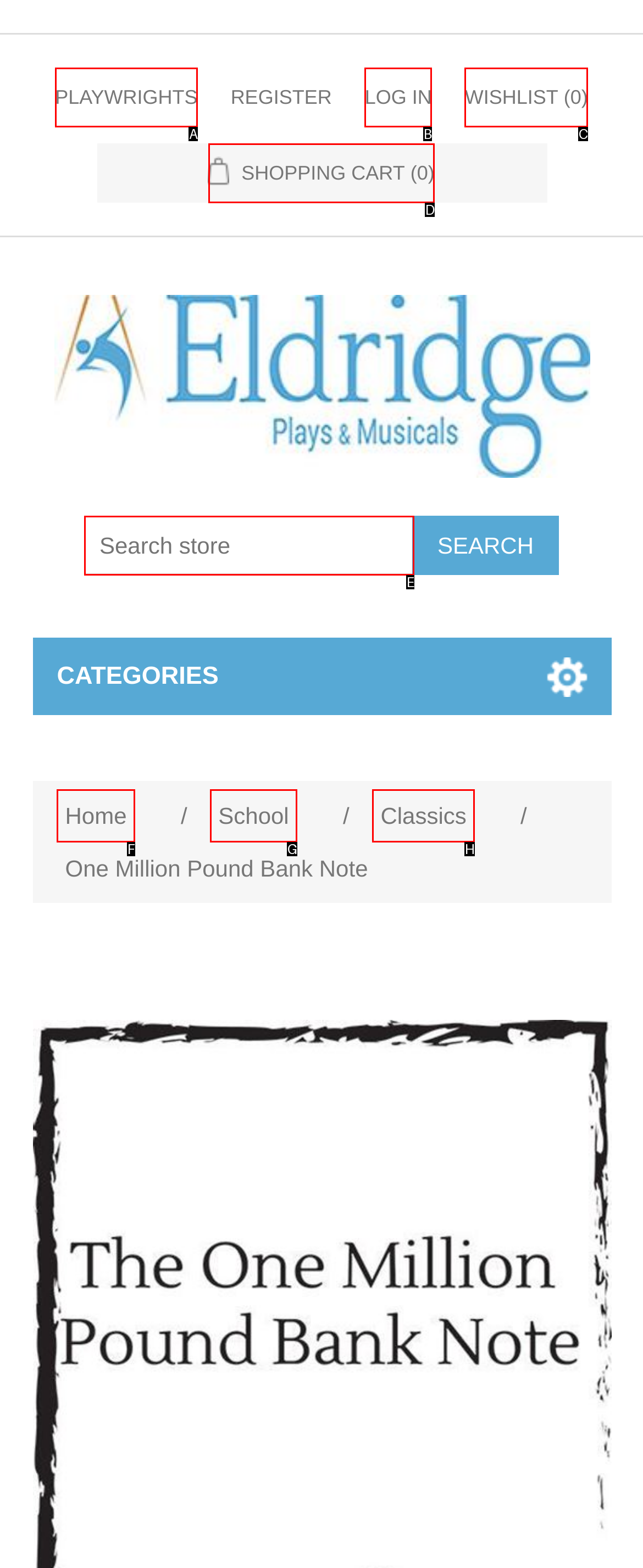Find the UI element described as: name="q" placeholder="Search store"
Reply with the letter of the appropriate option.

E